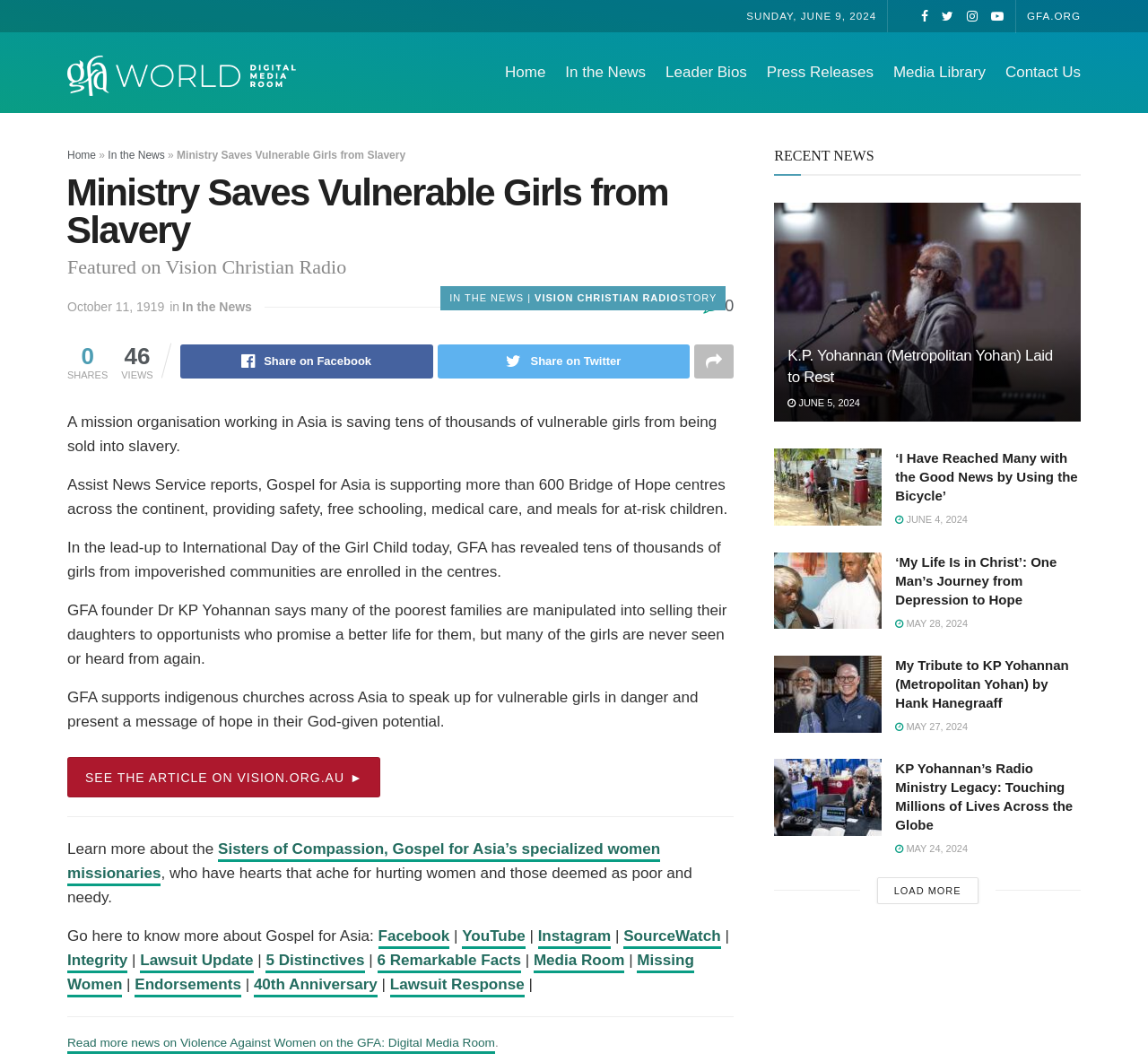Locate the bounding box coordinates of the element that should be clicked to fulfill the instruction: "Share on Facebook".

[0.157, 0.324, 0.377, 0.356]